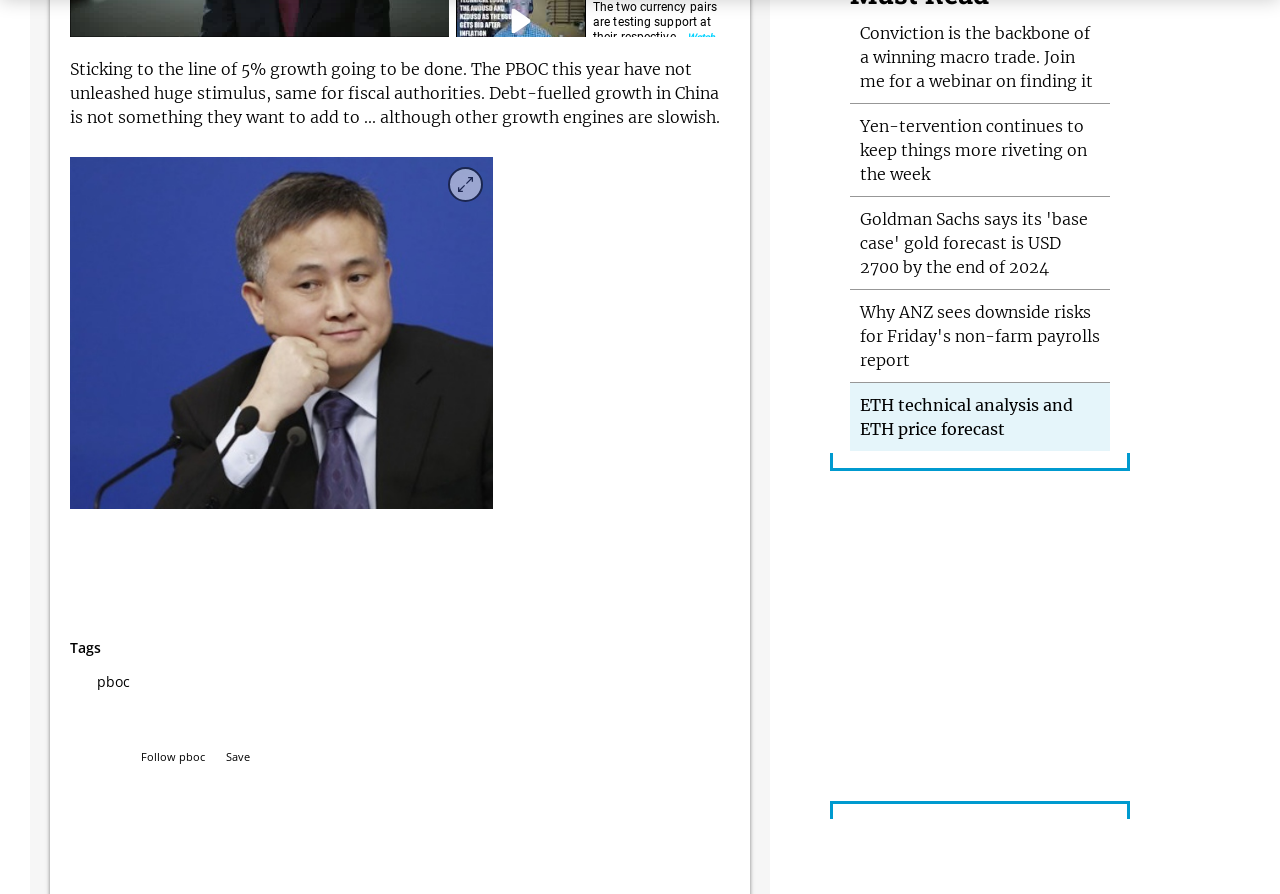How many article links are there?
Answer with a single word or short phrase according to what you see in the image.

5